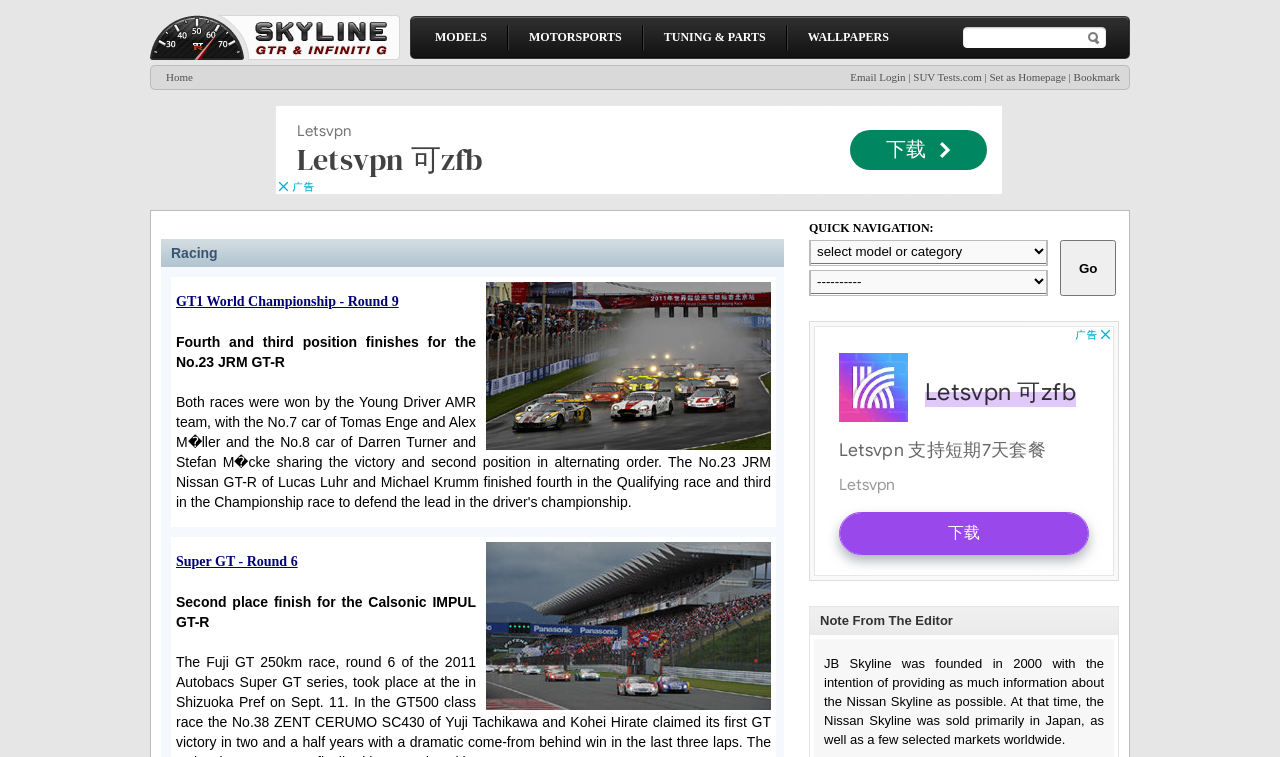Identify the bounding box coordinates of the area that should be clicked in order to complete the given instruction: "Click on WALLPAPERS". The bounding box coordinates should be four float numbers between 0 and 1, i.e., [left, top, right, bottom].

[0.631, 0.038, 0.694, 0.061]